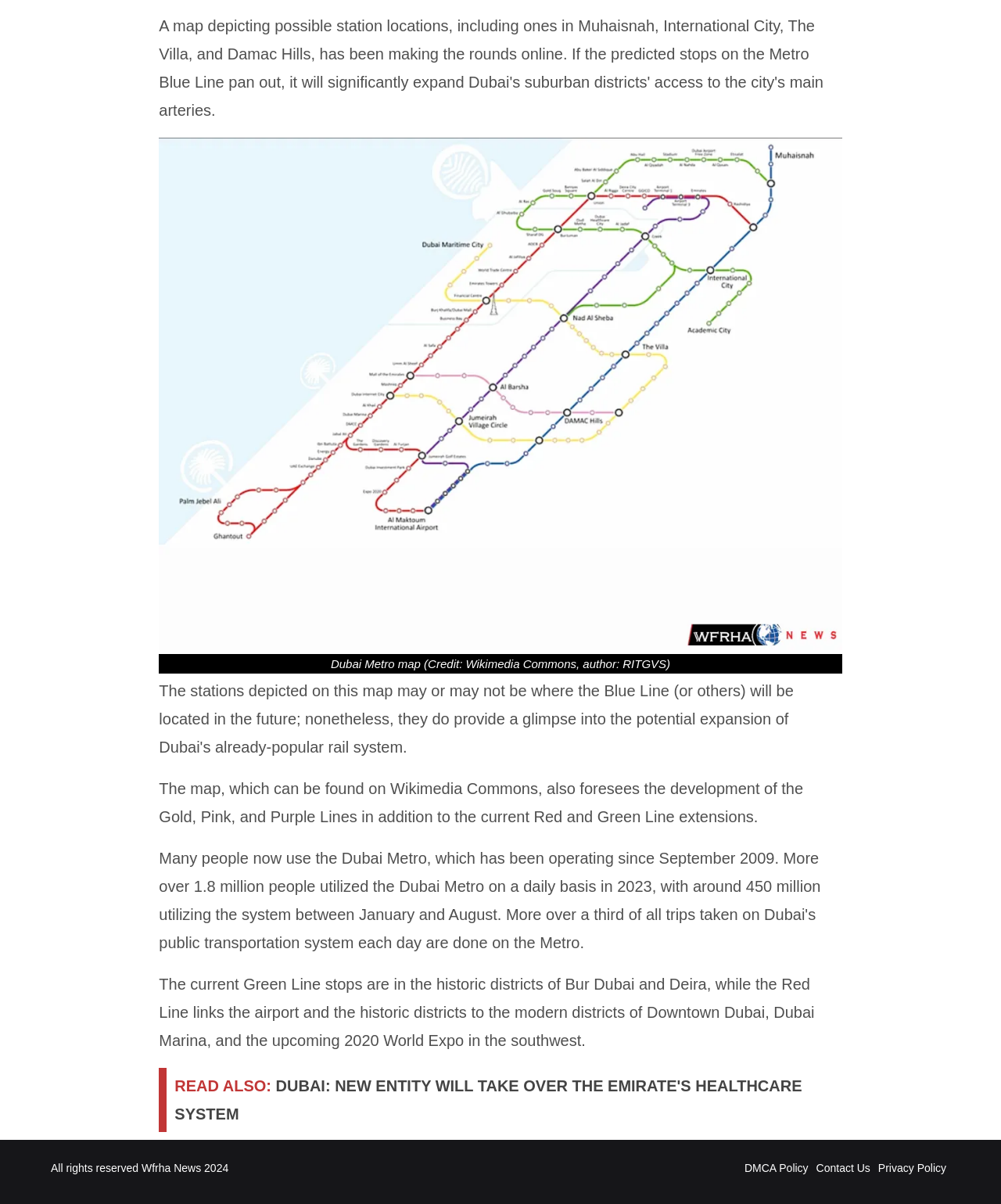What is the author of the Dubai Metro map?
Look at the image and answer the question using a single word or phrase.

RITGVS